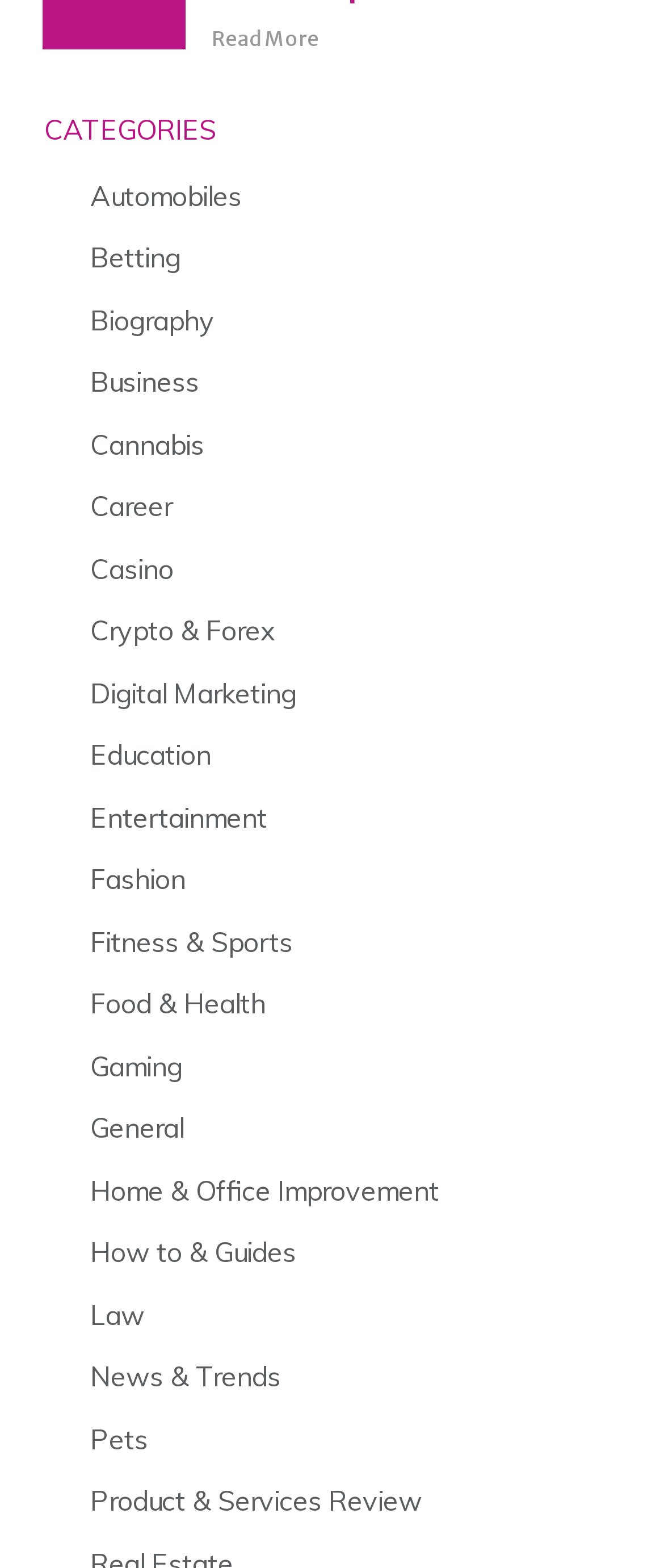What is the first category listed?
Refer to the image and give a detailed response to the question.

The first category listed is 'Automobiles' because it is the first link under the 'CATEGORIES' heading, which is located at the top of the webpage.